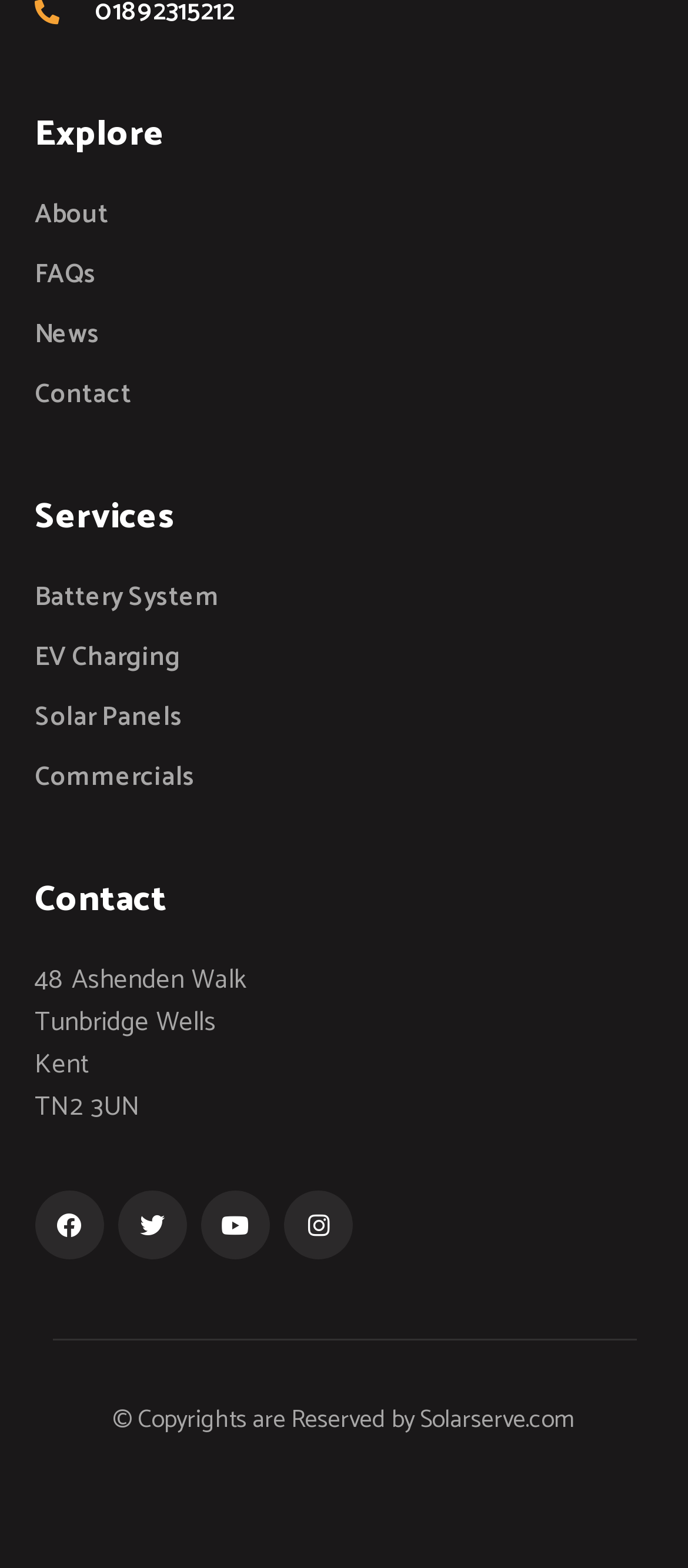Locate the bounding box coordinates of the clickable area to execute the instruction: "Learn more about EV Charging". Provide the coordinates as four float numbers between 0 and 1, represented as [left, top, right, bottom].

[0.05, 0.406, 0.95, 0.433]